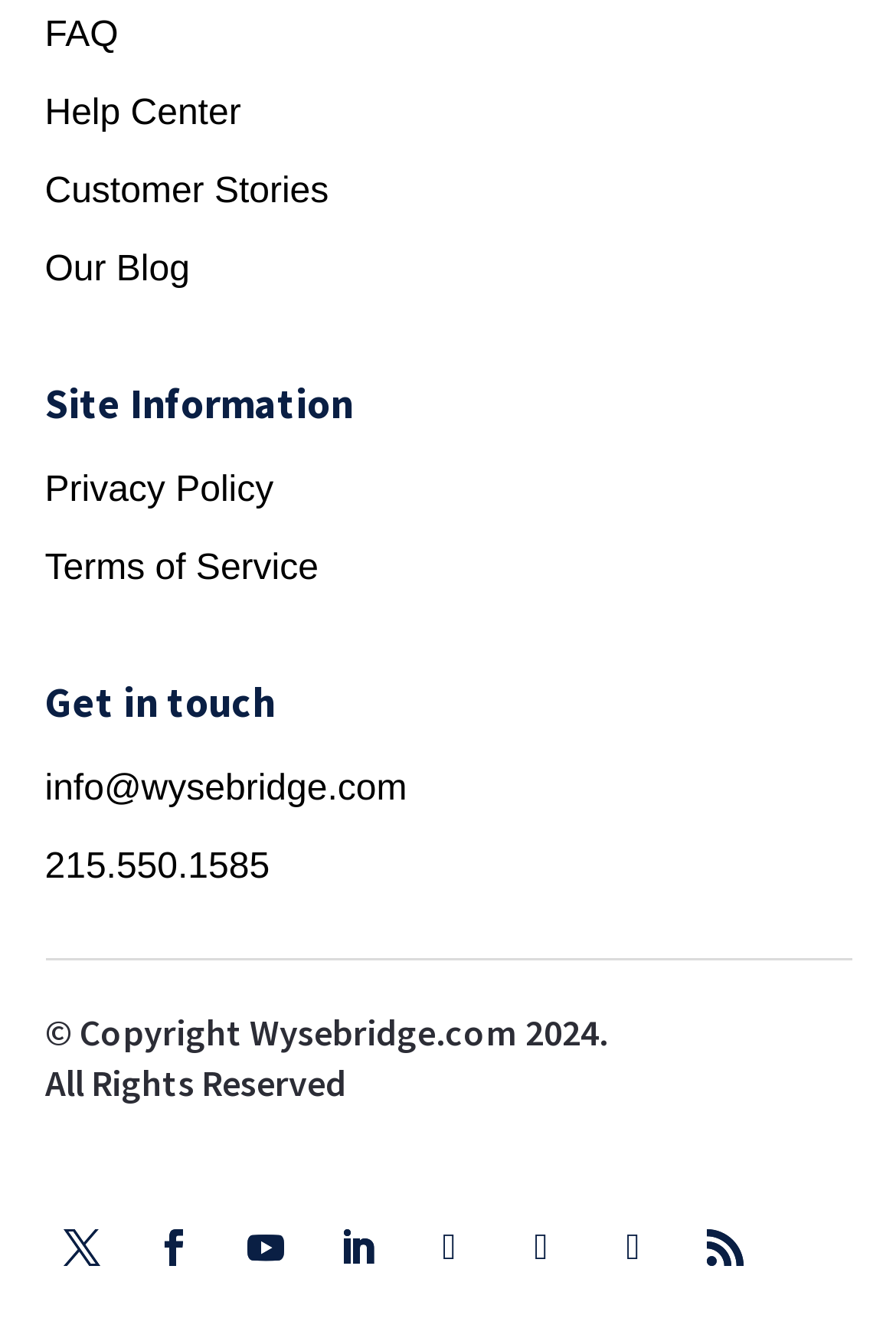Show the bounding box coordinates of the region that should be clicked to follow the instruction: "read customer stories."

[0.05, 0.134, 0.355, 0.167]